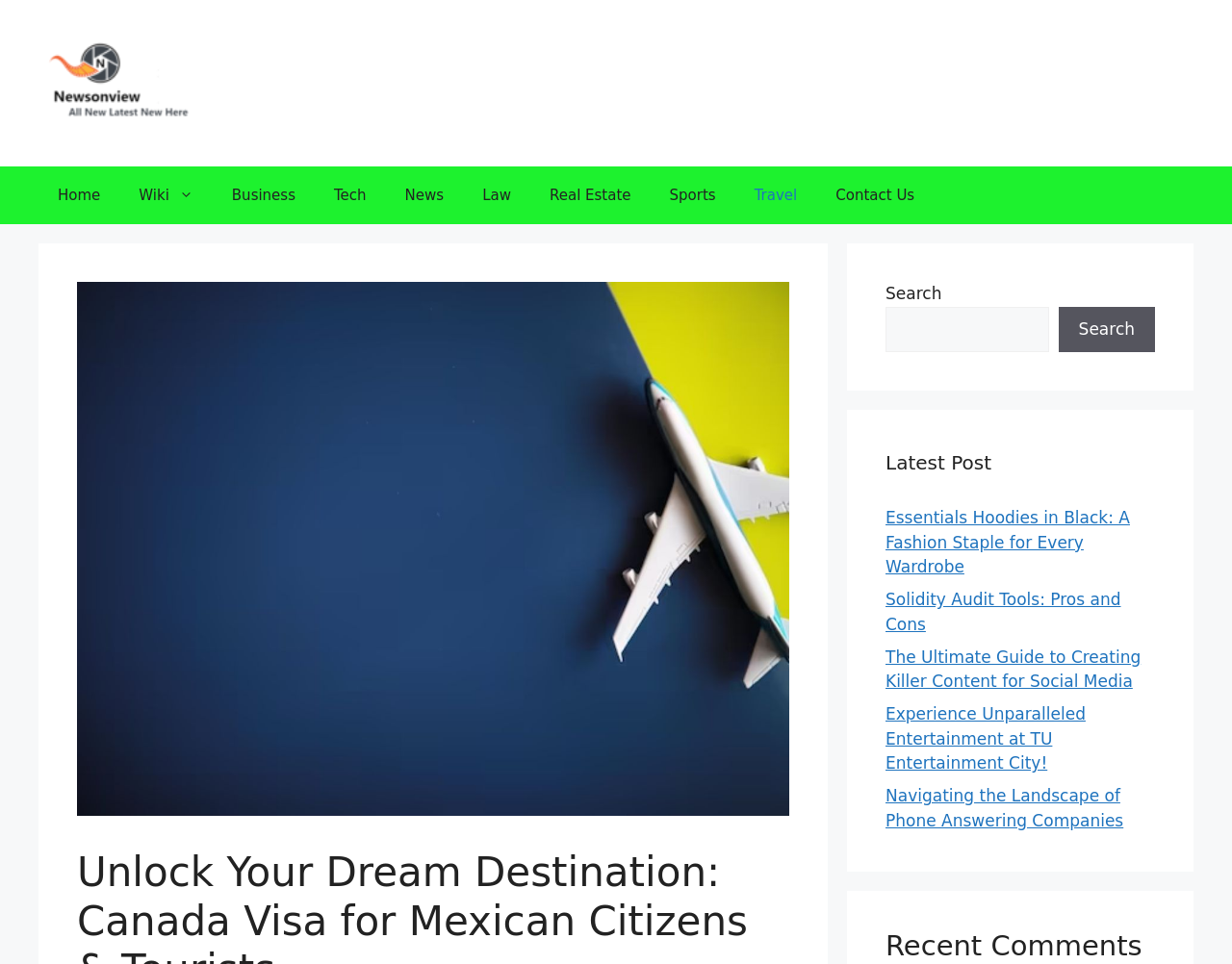Please locate the bounding box coordinates of the element that should be clicked to achieve the given instruction: "read latest post".

[0.719, 0.465, 0.938, 0.495]